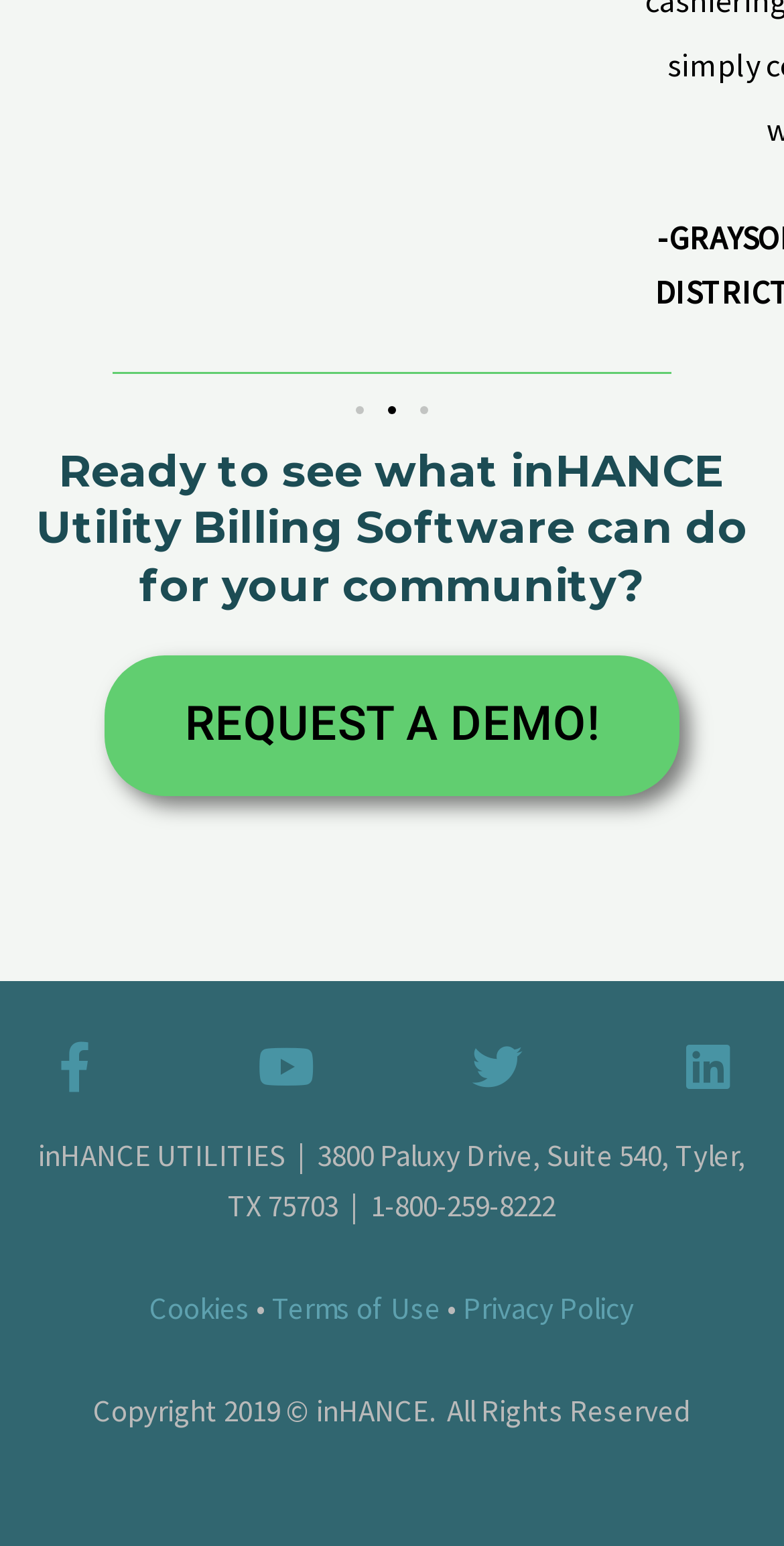Pinpoint the bounding box coordinates of the element you need to click to execute the following instruction: "Go to Youtube channel". The bounding box should be represented by four float numbers between 0 and 1, in the format [left, top, right, bottom].

[0.333, 0.673, 0.397, 0.706]